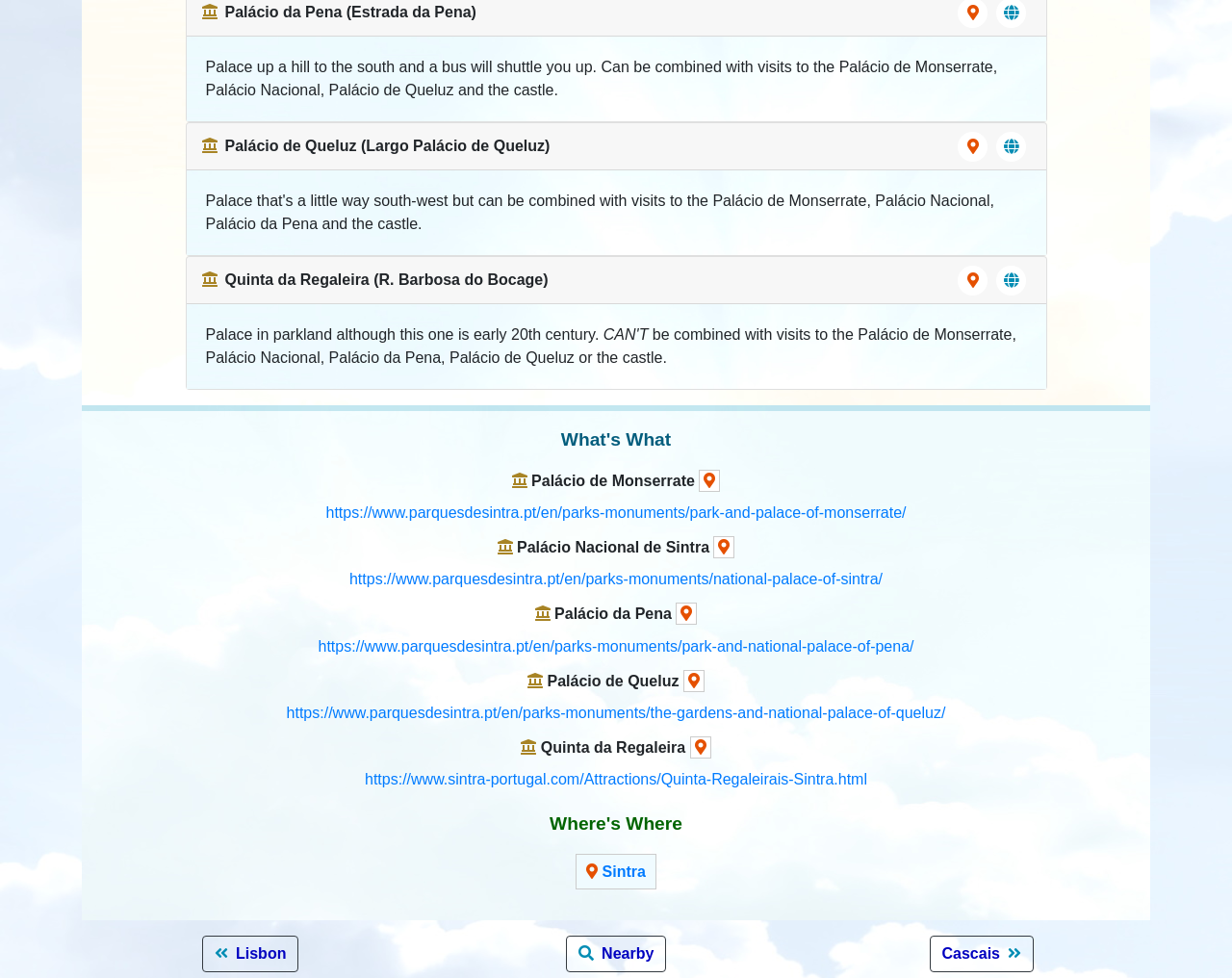Please specify the bounding box coordinates of the area that should be clicked to accomplish the following instruction: "Explore Palácio Nacional de Sintra". The coordinates should consist of four float numbers between 0 and 1, i.e., [left, top, right, bottom].

[0.284, 0.584, 0.716, 0.601]